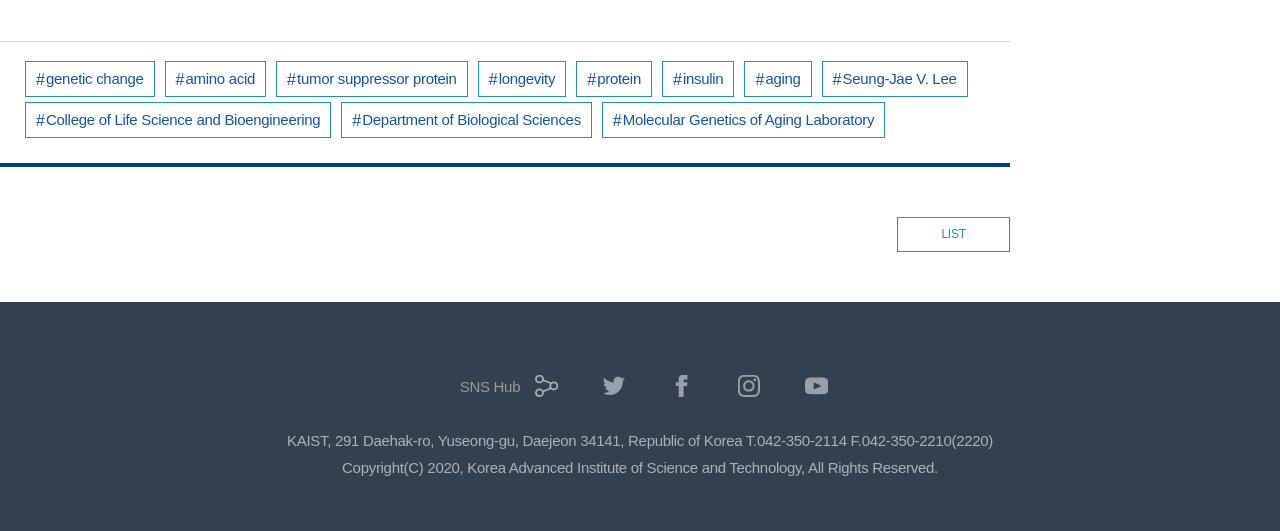Find the bounding box coordinates of the element to click in order to complete the given instruction: "visit Seung-Jae V. Lee's page."

[0.642, 0.114, 0.756, 0.182]